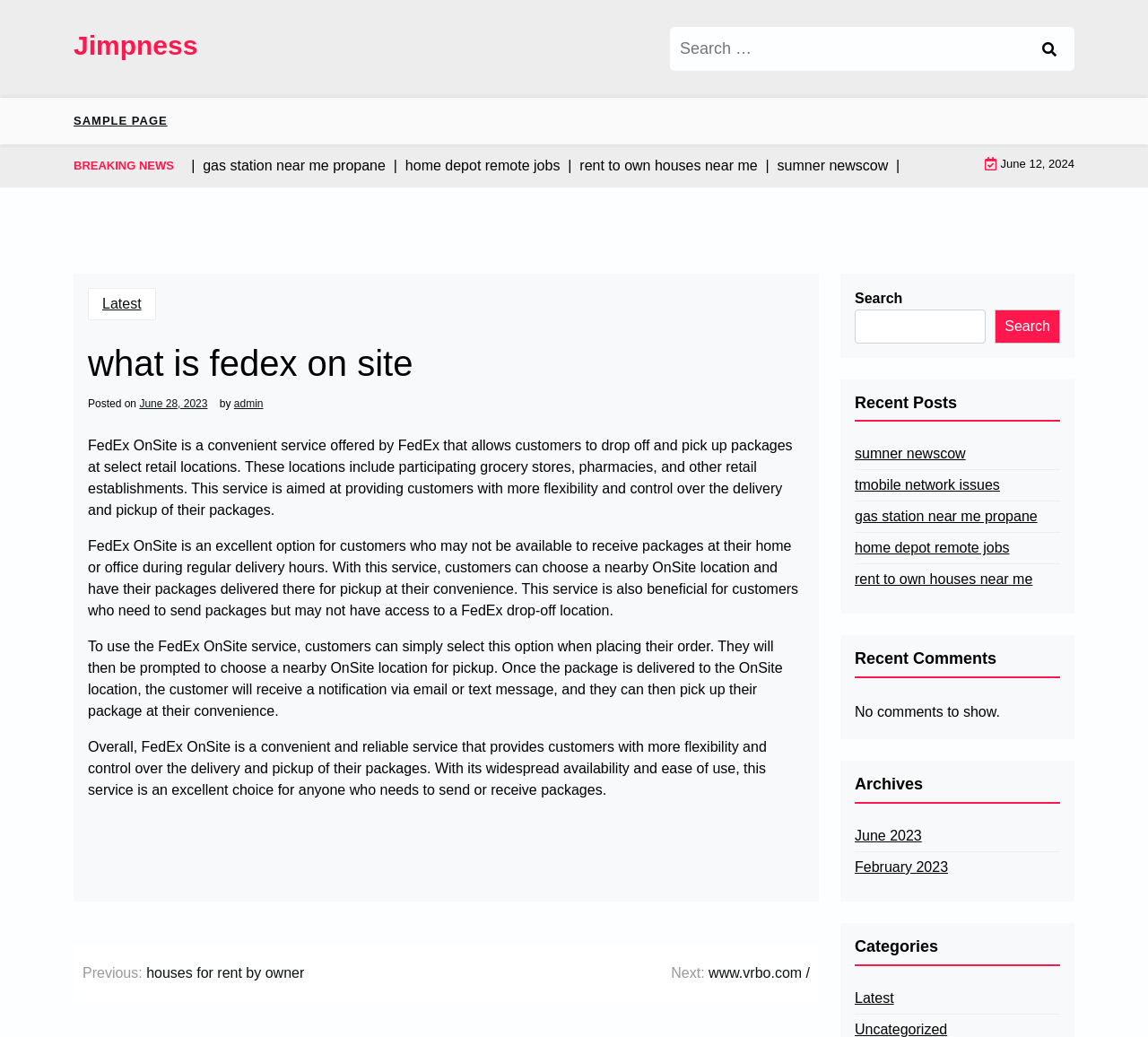Determine the bounding box coordinates for the area that needs to be clicked to fulfill this task: "Read the latest news". The coordinates must be given as four float numbers between 0 and 1, i.e., [left, top, right, bottom].

[0.077, 0.277, 0.136, 0.308]